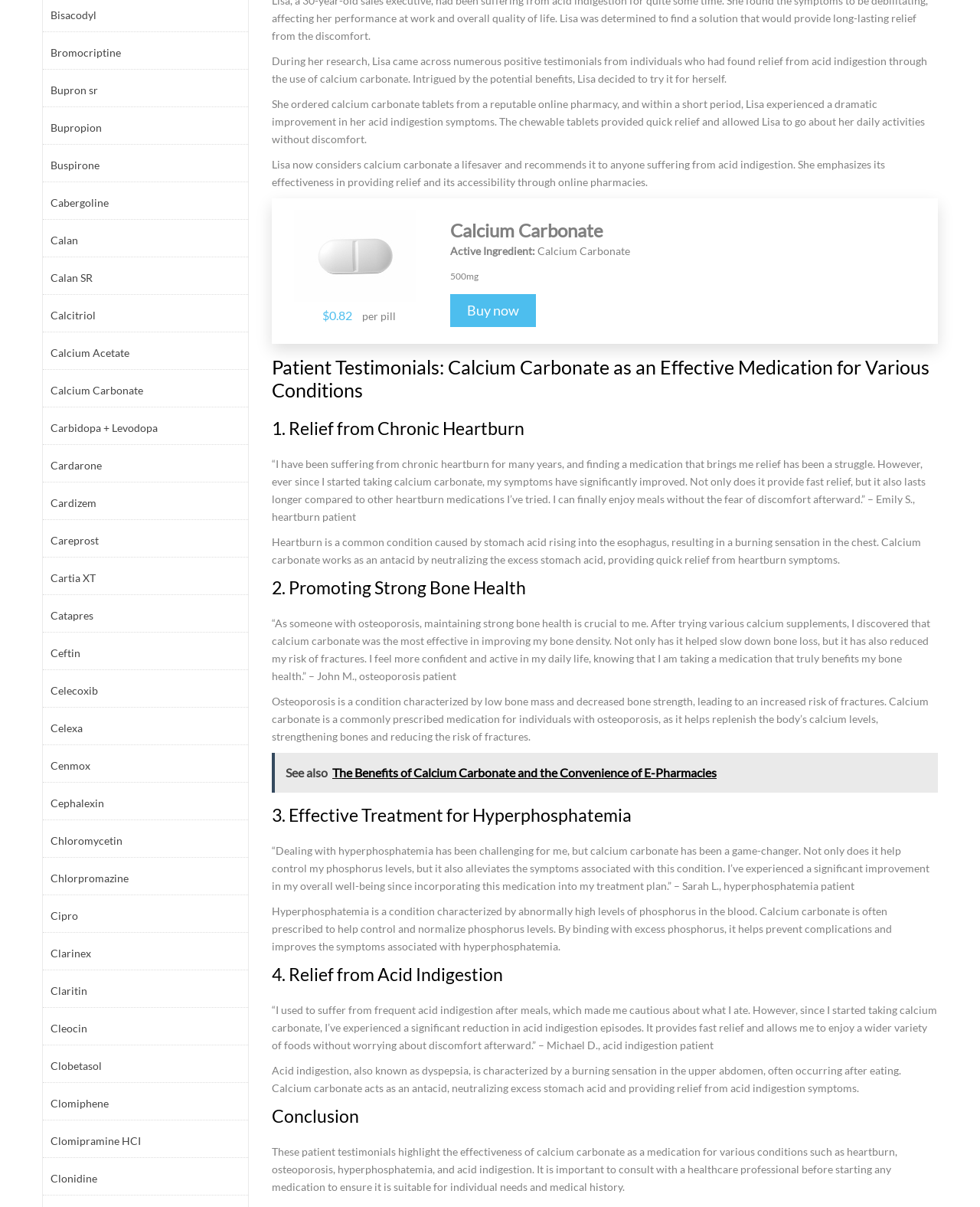What is the price of calcium carbonate per pill?
Provide a comprehensive and detailed answer to the question.

I found the answer by looking at the text element with the content '$0.82' which is located near the 'per pill' text, indicating the price of calcium carbonate per pill.